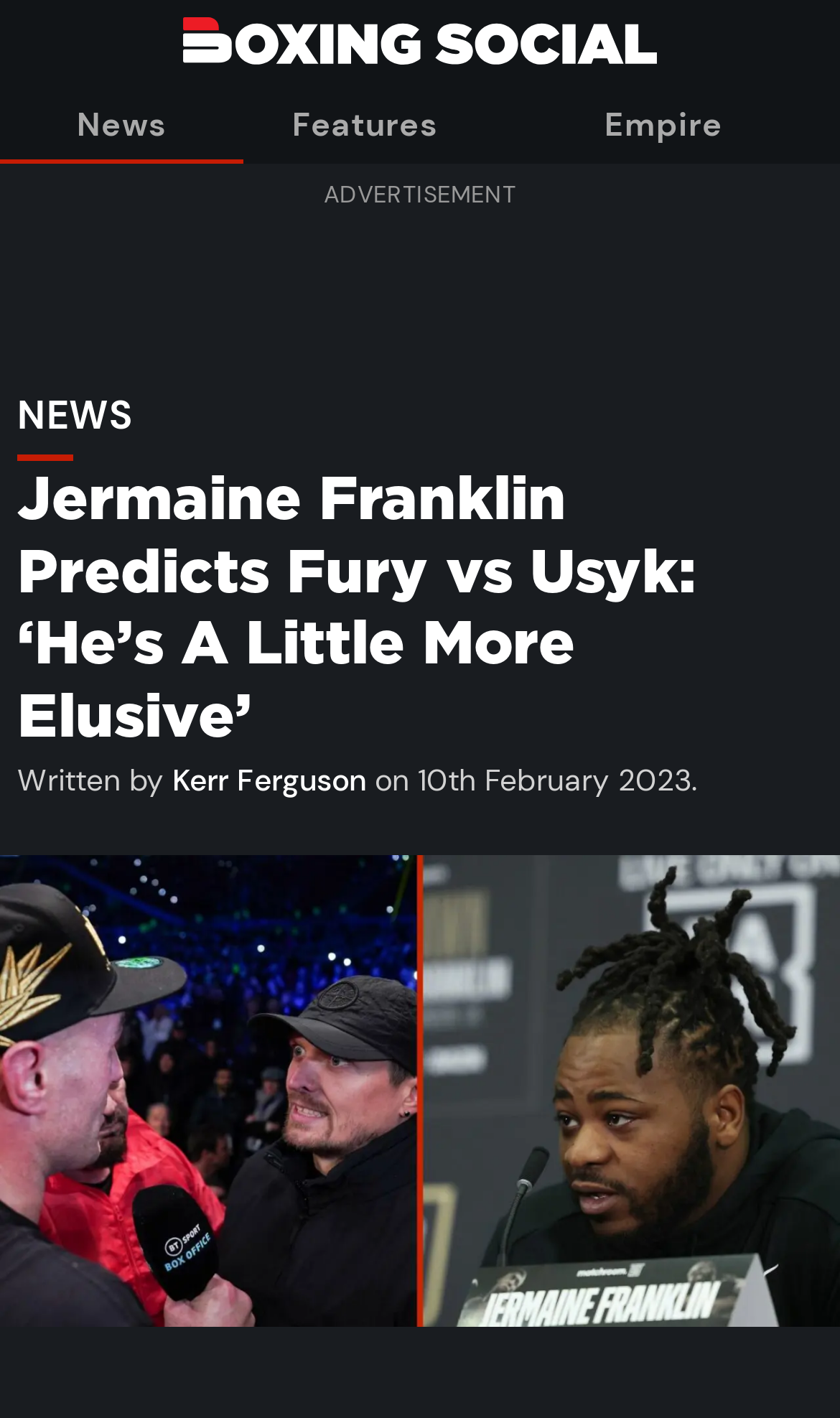What is the main topic of the article?
Using the image as a reference, answer the question with a short word or phrase.

Fury vs Usyk